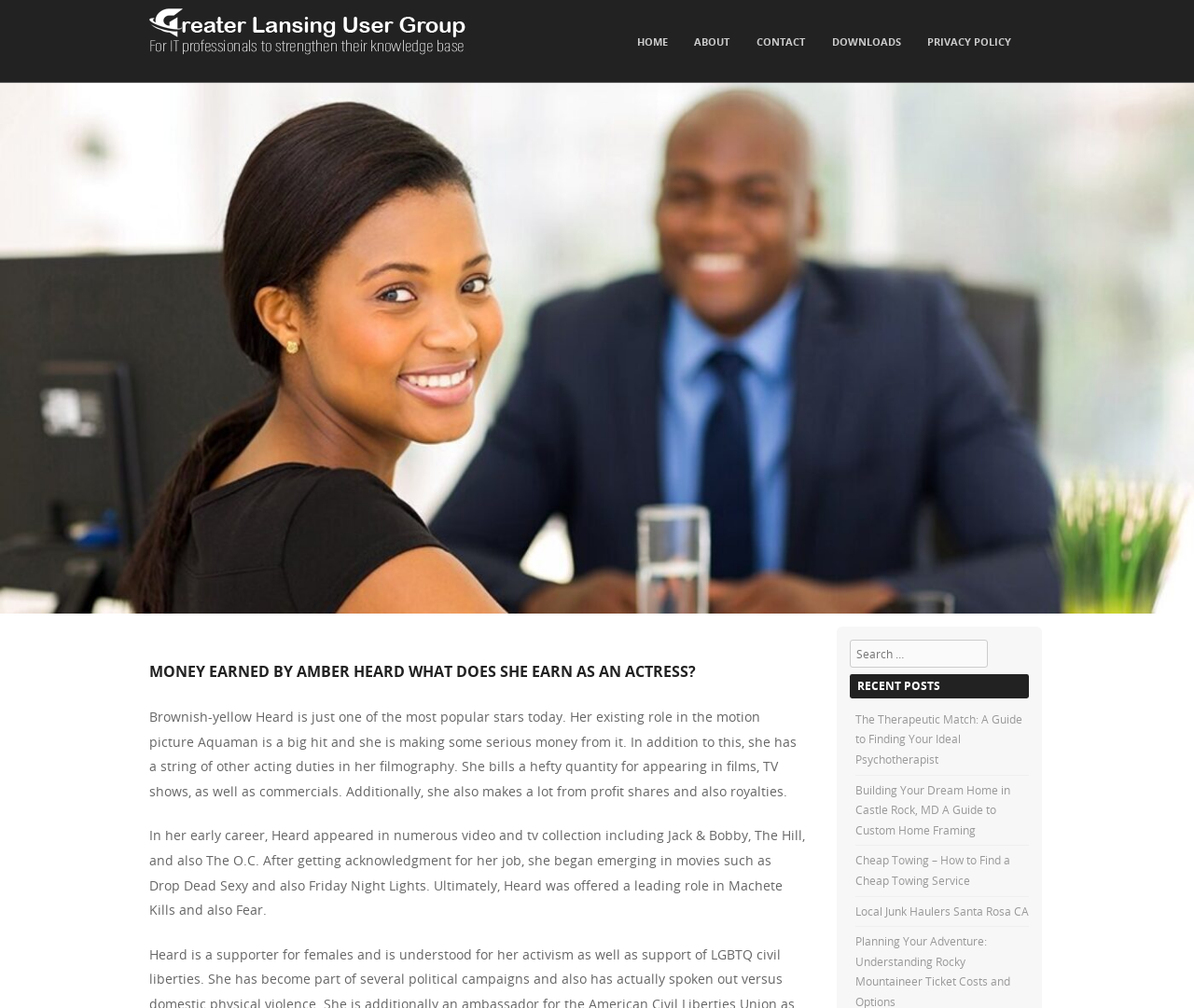Determine the bounding box coordinates for the element that should be clicked to follow this instruction: "Click the HOME link". The coordinates should be given as four float numbers between 0 and 1, in the format [left, top, right, bottom].

[0.527, 0.031, 0.566, 0.054]